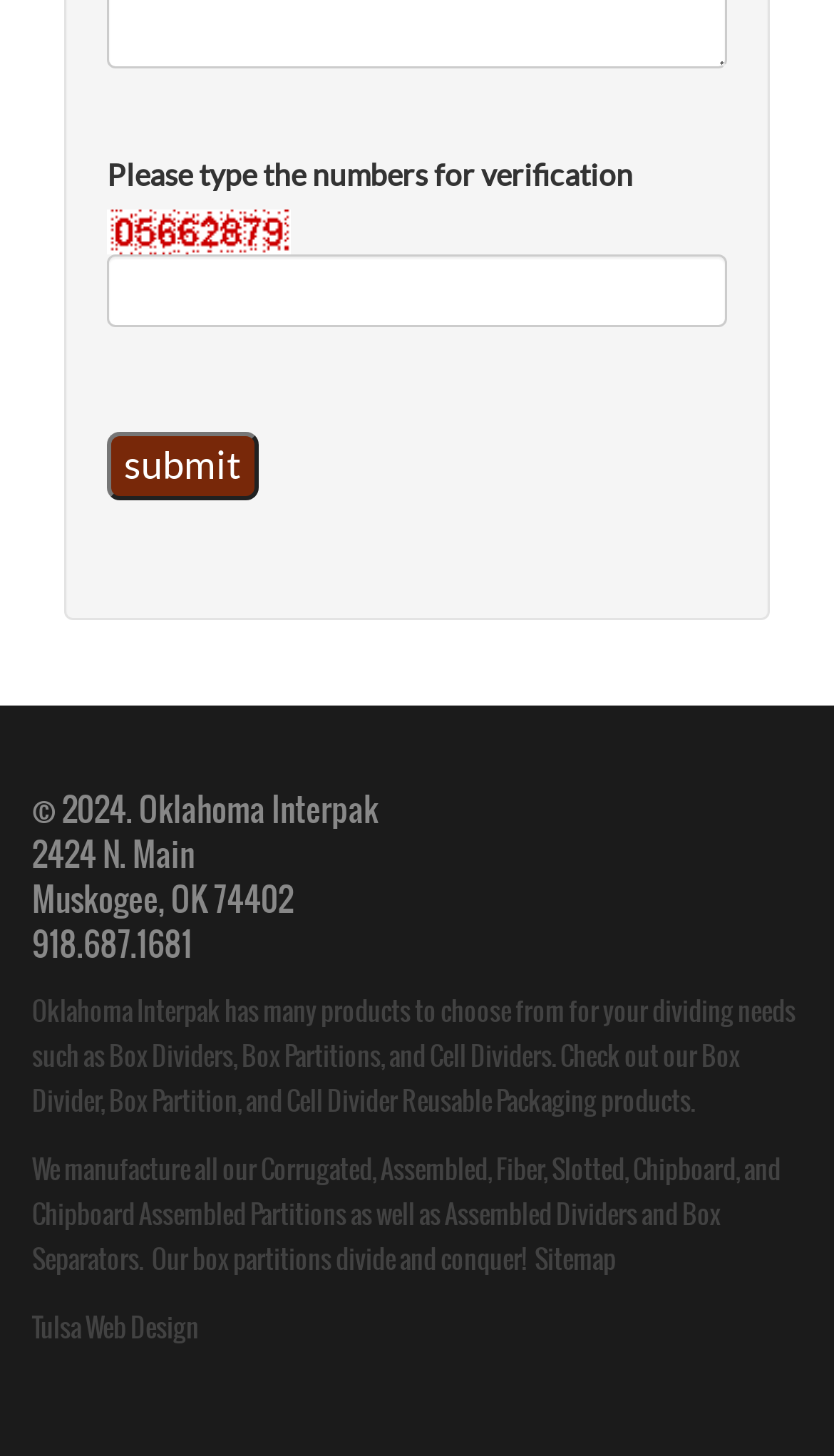Can you specify the bounding box coordinates for the region that should be clicked to fulfill this instruction: "Click submit".

[0.128, 0.297, 0.31, 0.344]